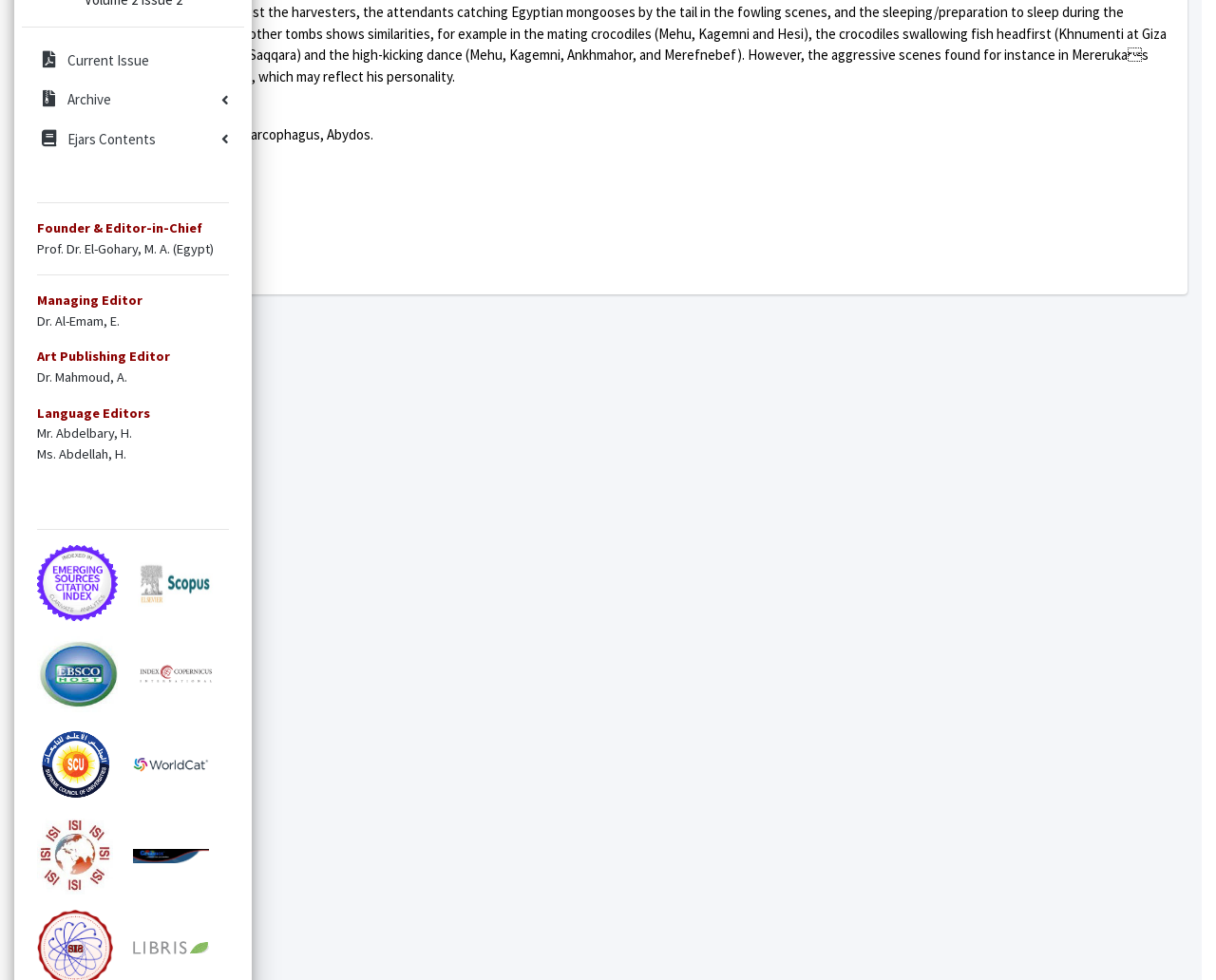Give the bounding box coordinates for this UI element: "Archive". The coordinates should be four float numbers between 0 and 1, arranged as [left, top, right, bottom].

[0.018, 0.084, 0.201, 0.121]